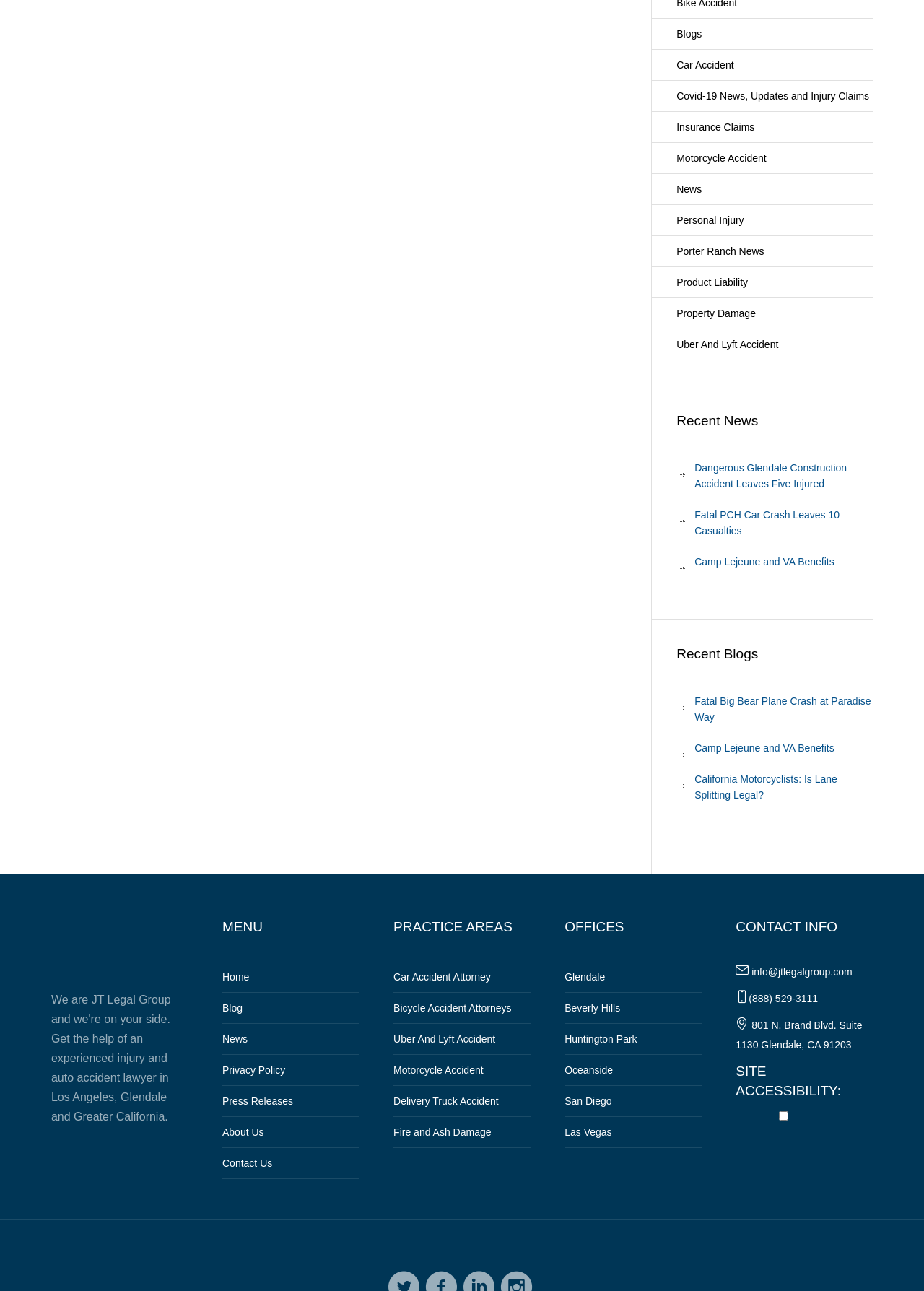Determine the bounding box coordinates for the area you should click to complete the following instruction: "Read the 'Recent News' section".

[0.732, 0.319, 0.945, 0.333]